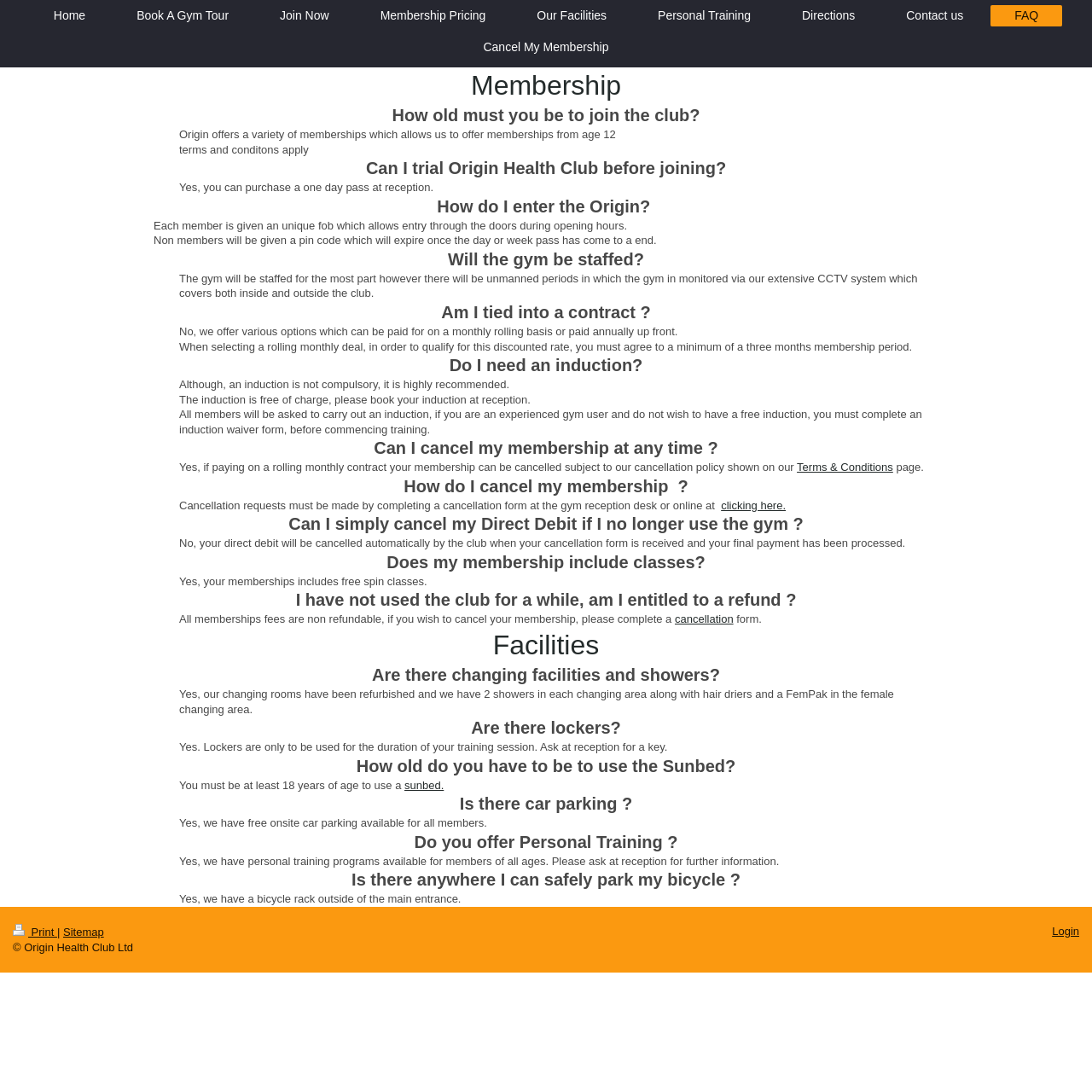Is there car parking available?
Based on the image, give a concise answer in the form of a single word or short phrase.

Yes